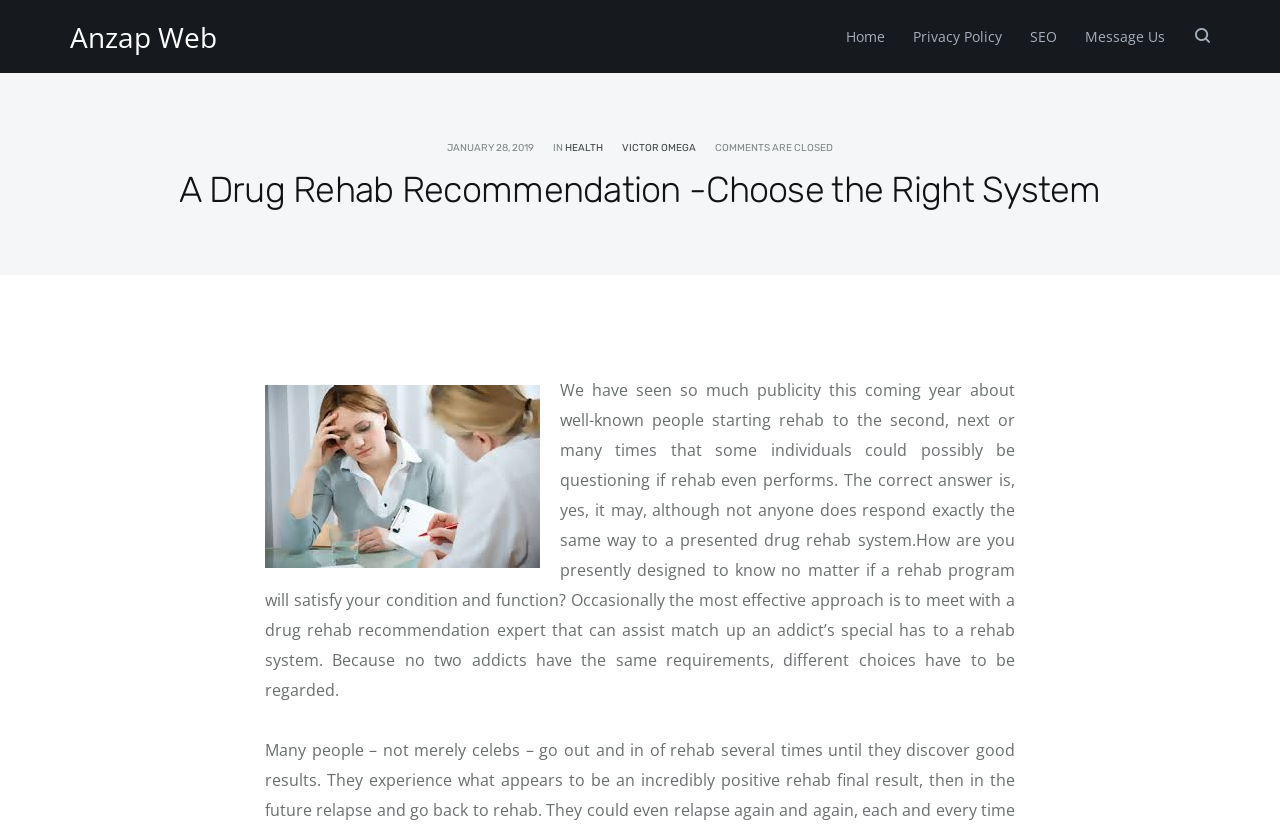What is the date mentioned in the webpage?
Use the image to answer the question with a single word or phrase.

JANUARY 28, 2019